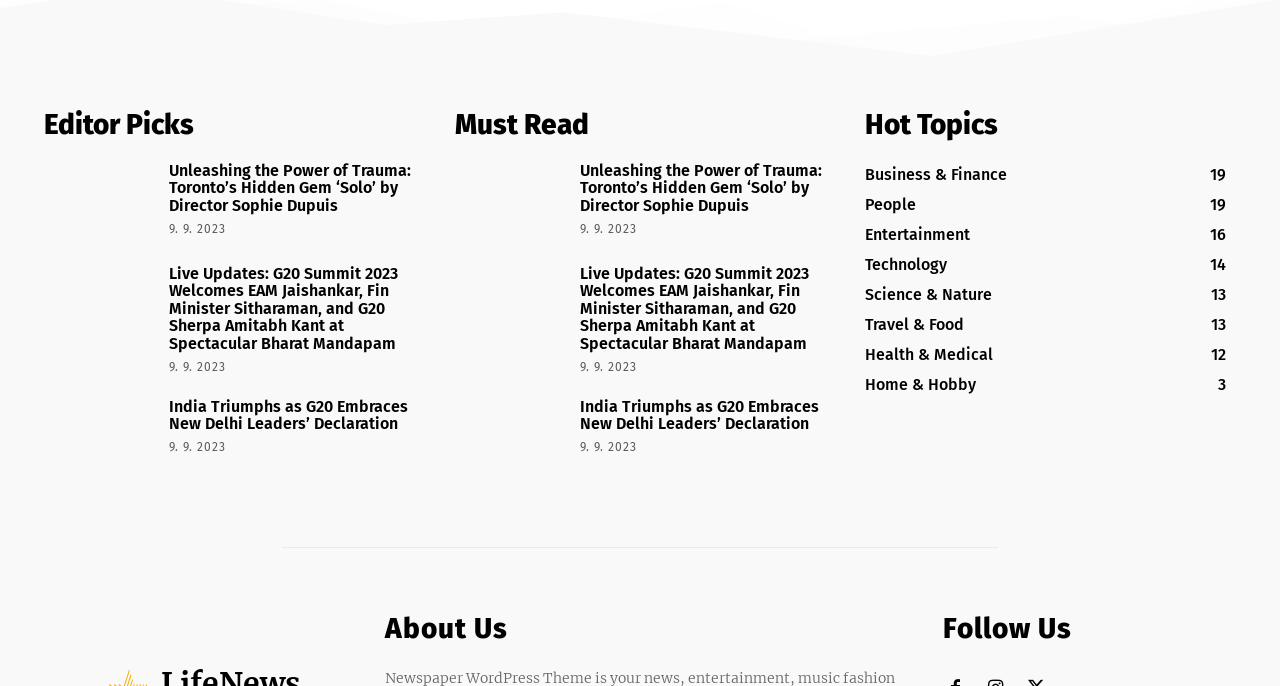Locate the bounding box coordinates of the clickable region necessary to complete the following instruction: "Click on 'Editor Picks'". Provide the coordinates in the format of four float numbers between 0 and 1, i.e., [left, top, right, bottom].

[0.034, 0.184, 0.324, 0.235]